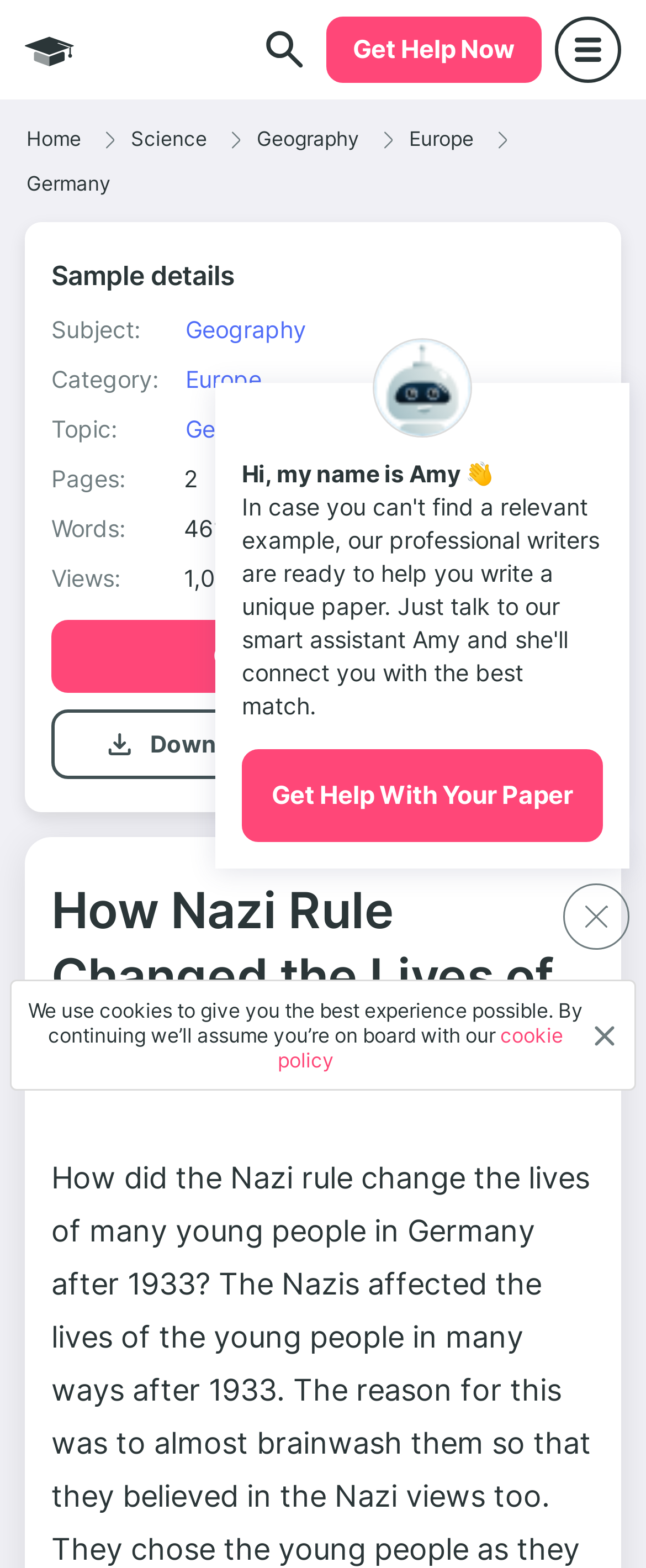Generate a detailed explanation of the webpage's features and information.

The webpage is about an essay example on "How Nazi Rule Changed the Lives of Young Germans" on GraduateWay. At the top left corner, there is a logo and a "Get Help Now" button. On the top right corner, there is a menu button. Below the logo, there is a navigation menu with links to "Home", "Science", "Geography", "Europe", and "Germany".

The main content of the webpage is a sample essay details section, which includes the subject, category, topic, number of pages, words, and views. There are also buttons to "Get Original Paper" and "Download" the essay. Additionally, there is a "Cite" link with an image.

Below the sample essay details, there is a heading with the title of the essay, "How Nazi Rule Changed the Lives of Young Germans". There is also an image on the right side of the heading.

Further down the page, there is a section with a greeting from "Amy" and an invitation to "Get Help With Your Paper". There is also a cookie policy notification at the bottom of the page with a link to the policy and a "close" button.